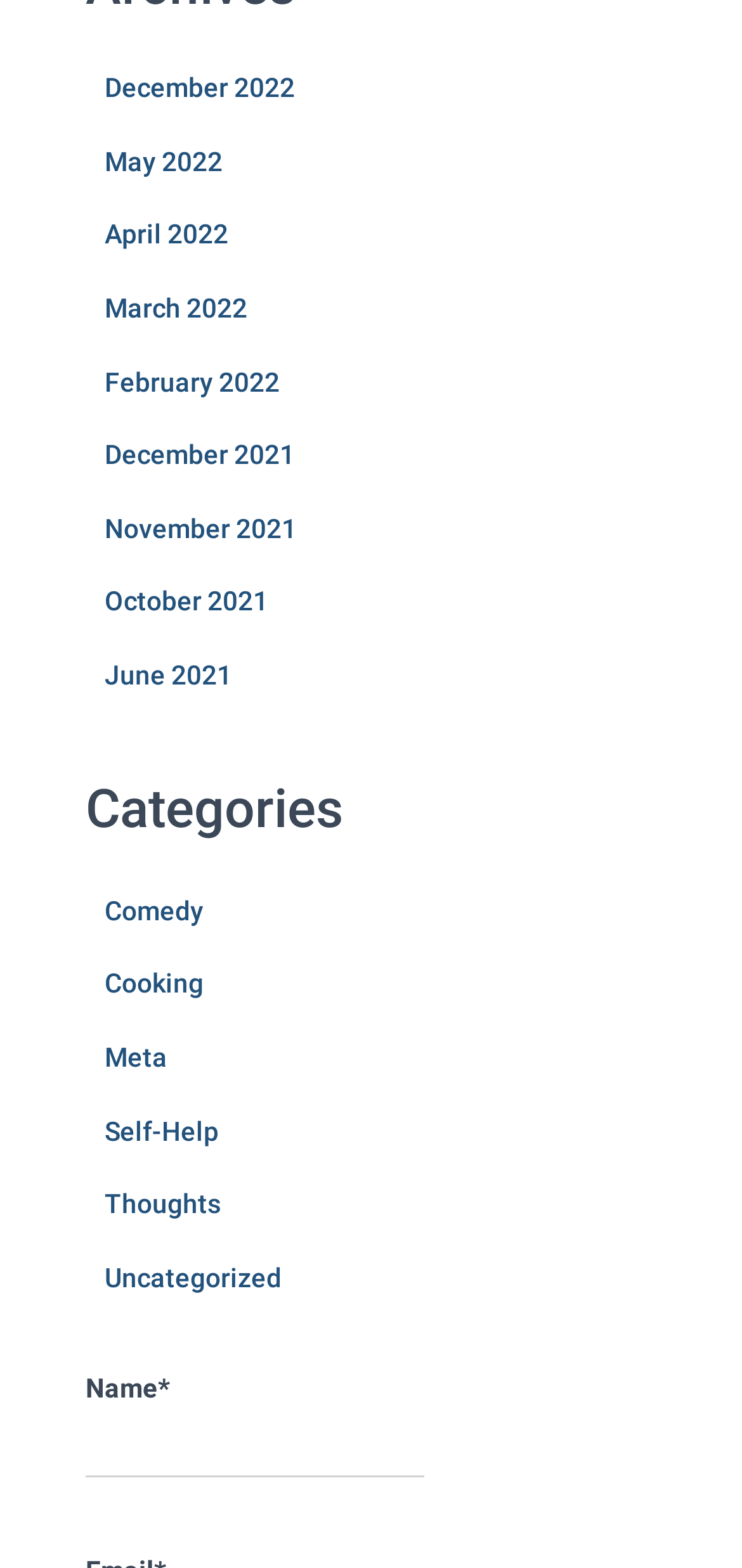Is the 'Name*' field required?
Refer to the image and provide a thorough answer to the question.

I examined the textbox element with the label 'Name*' and found that it has a 'required' attribute set to True, indicating that the field is required.